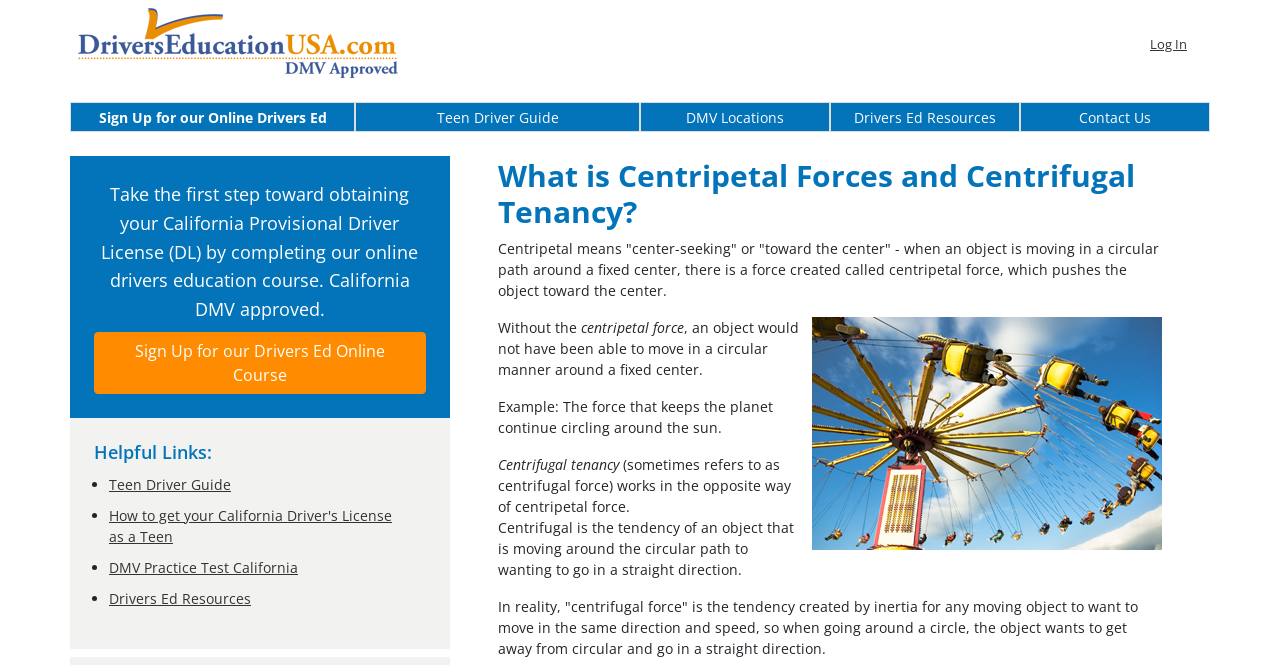What is centripetal force?
Using the image, provide a detailed and thorough answer to the question.

According to the webpage, centripetal force is a force that pushes an object towards the center when it is moving in a circular path around a fixed center. This force is necessary for an object to move in a circular manner, otherwise it would not be able to do so.